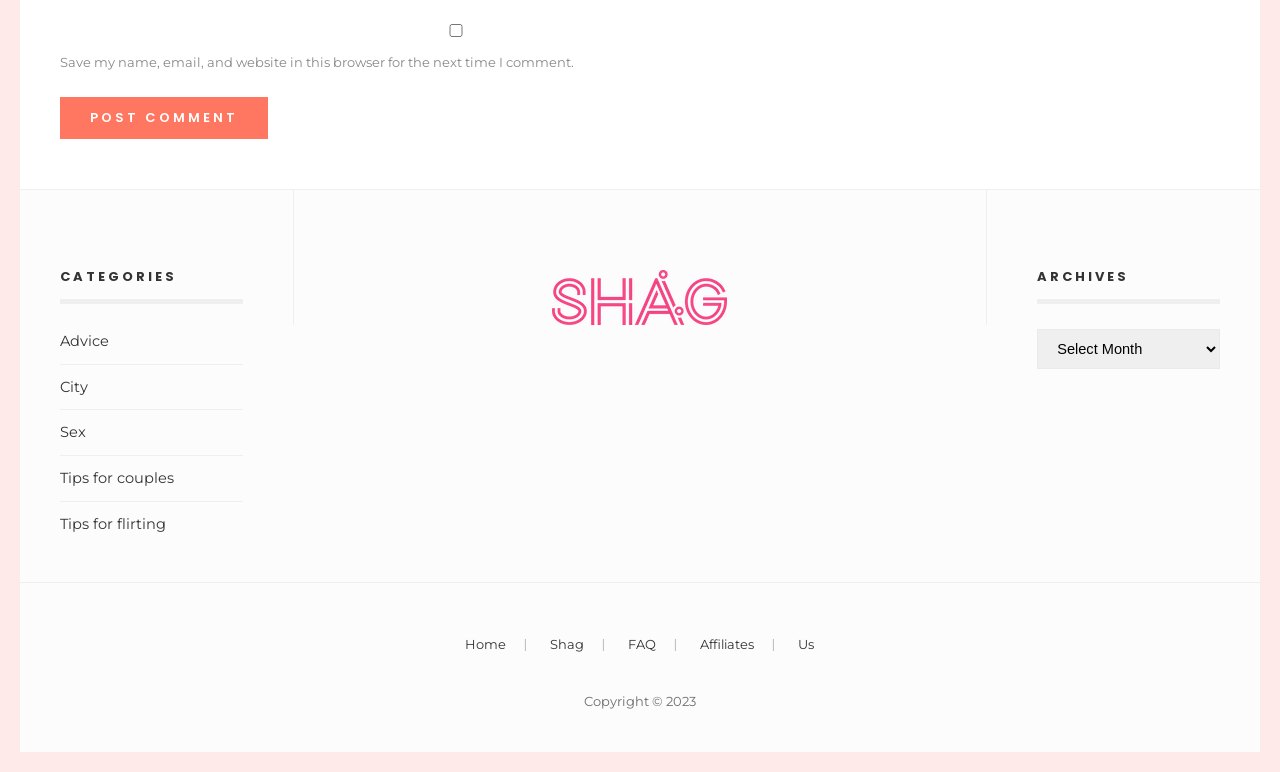Given the description "Shag", provide the bounding box coordinates of the corresponding UI element.

[0.426, 0.817, 0.46, 0.851]